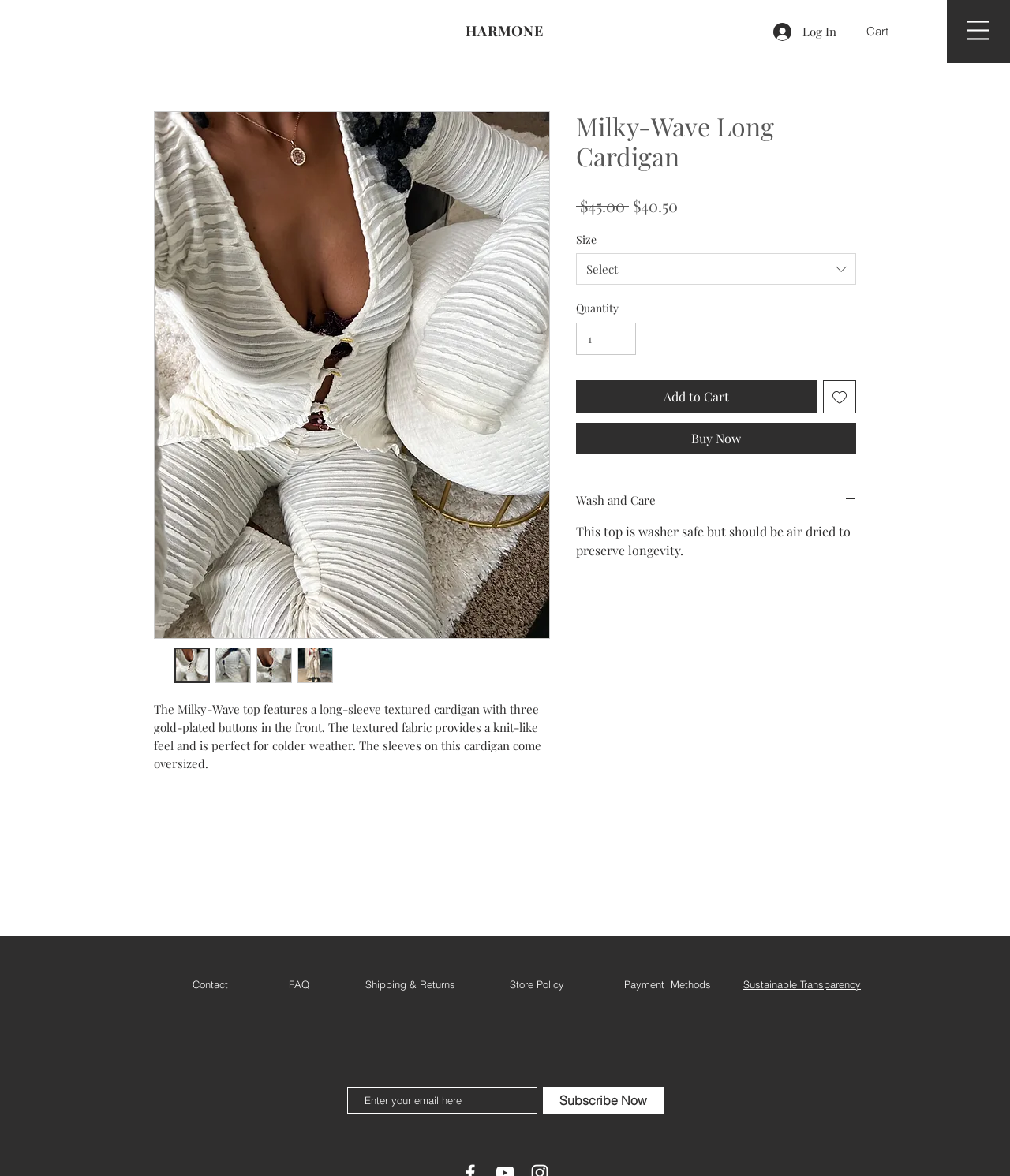Use a single word or phrase to answer the following:
How many thumbnails are available for the product?

4